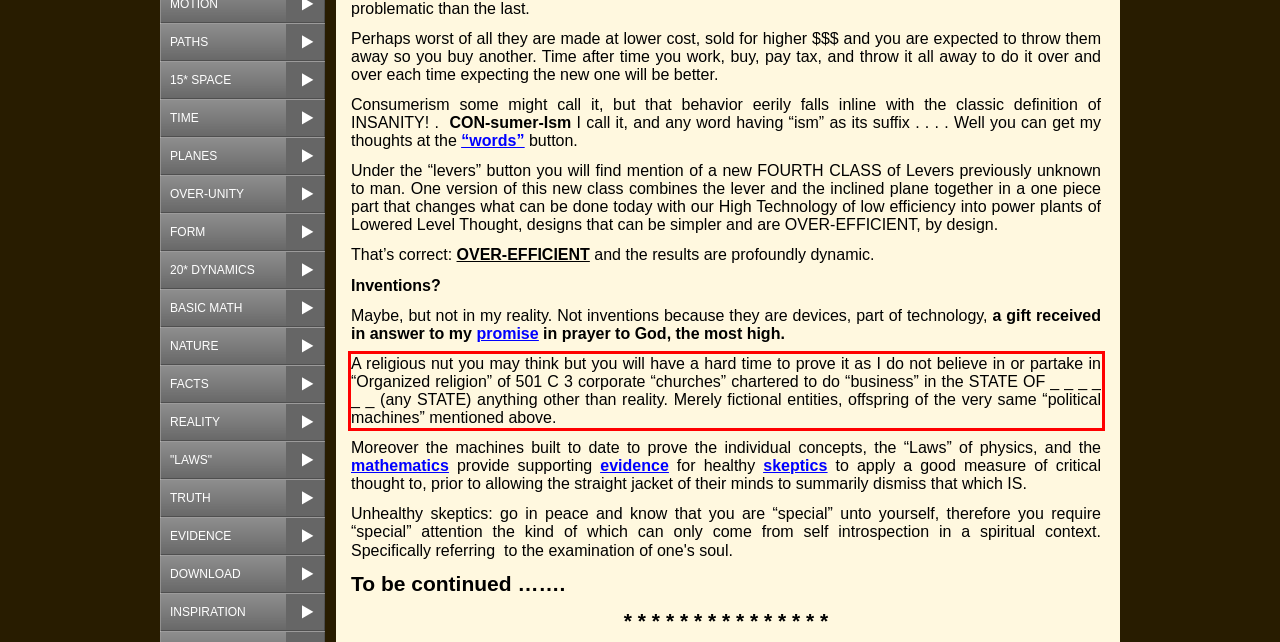Please recognize and transcribe the text located inside the red bounding box in the webpage image.

A religious nut you may think but you will have a hard time to prove it as I do not believe in or partake in “Organized religion” of 501 C 3 corporate “churches” chartered to do “business” in the STATE OF _ _ _ _ _ _ (any STATE) anything other than reality. Merely fictional entities, offspring of the very same “political machines” mentioned above.